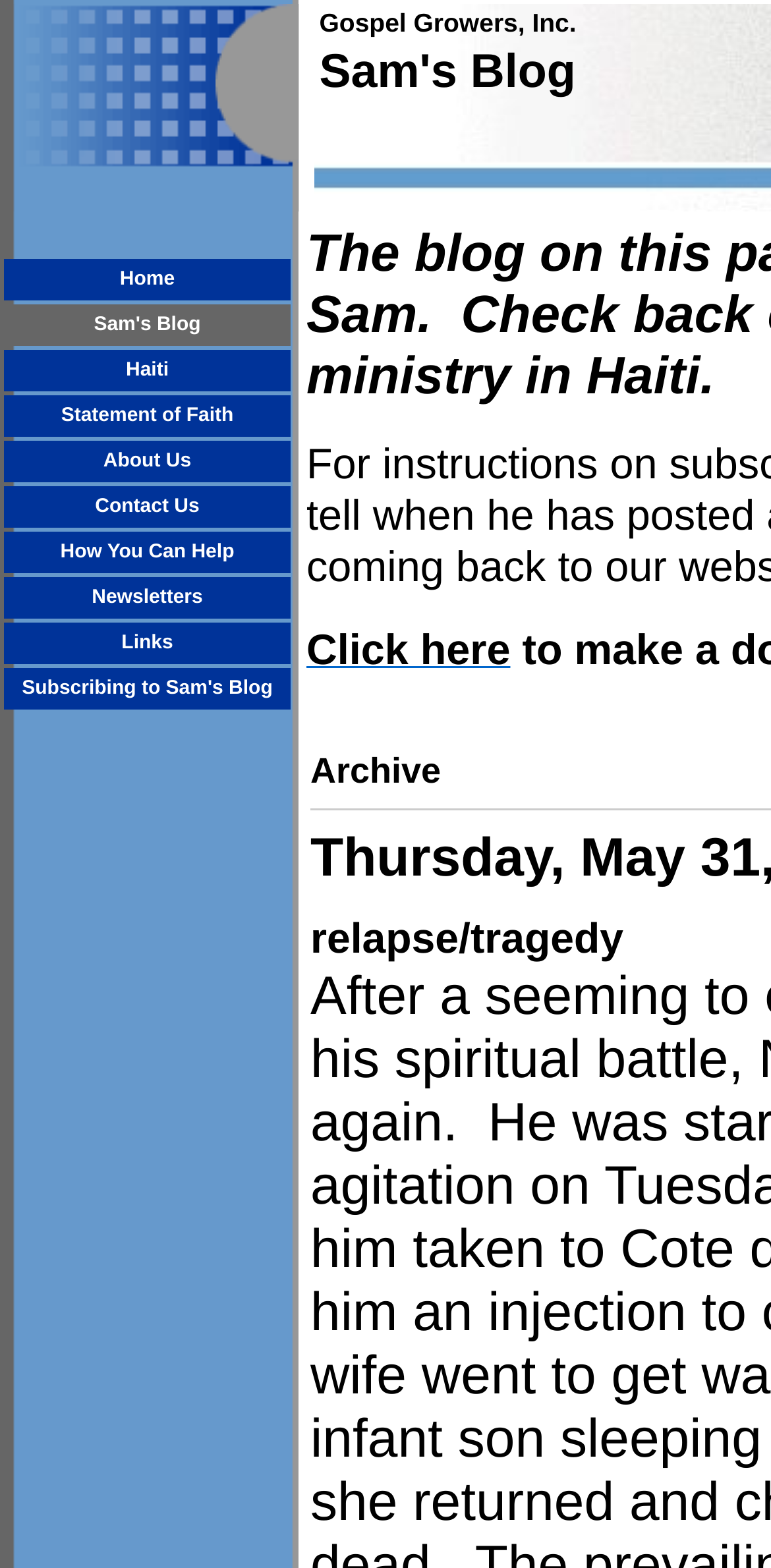Is there a link to 'About Us' in the table?
We need a detailed and meticulous answer to the question.

I searched the table and found a link to 'About Us' in one of the rows.